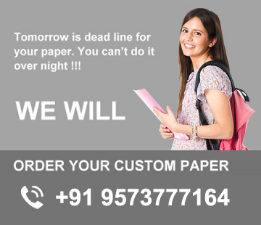What is the contact number provided?
Look at the image and answer the question using a single word or phrase.

+91 9573777164